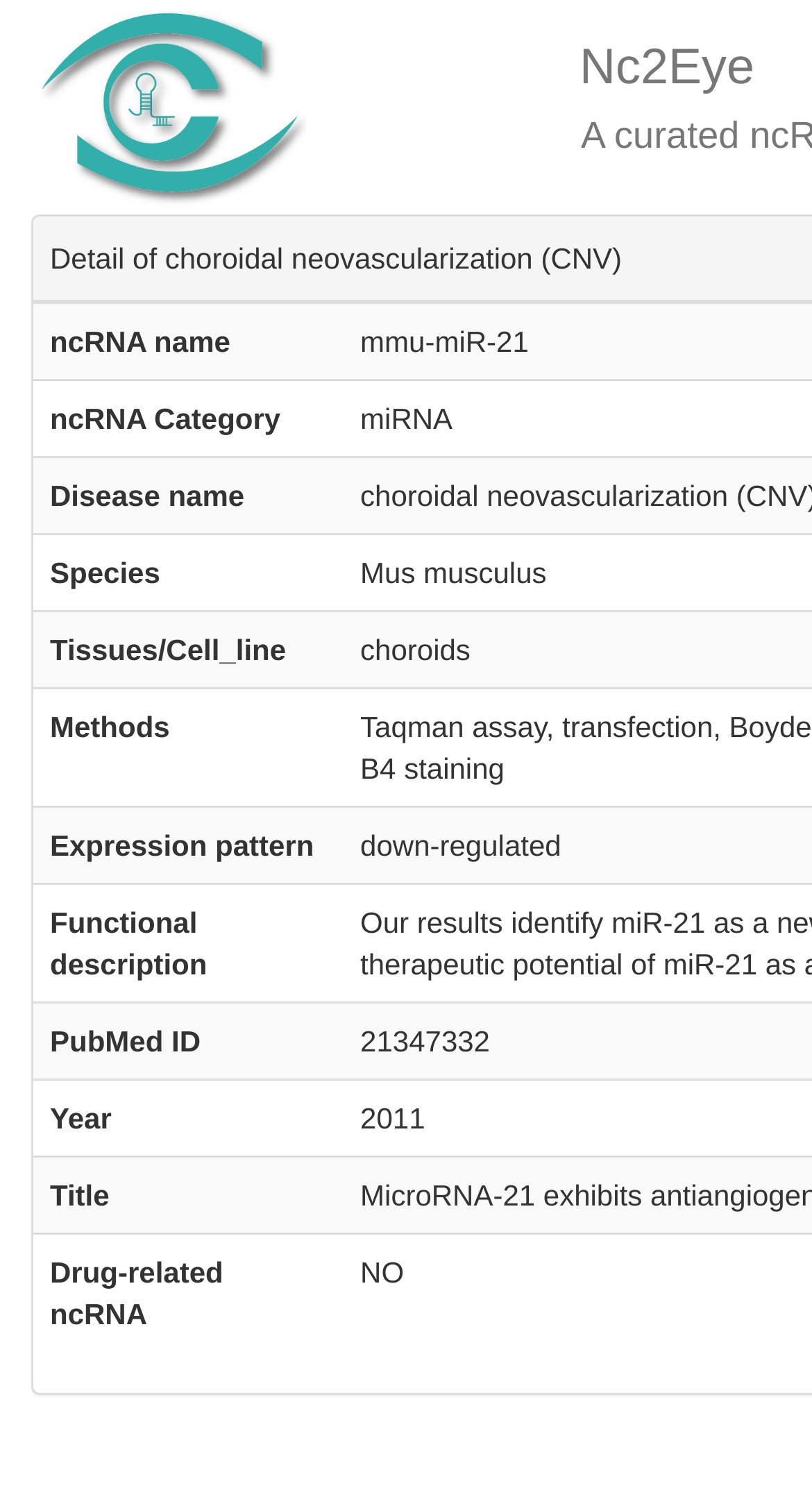How many gridcells are there in the webpage? From the image, respond with a single word or brief phrase.

12